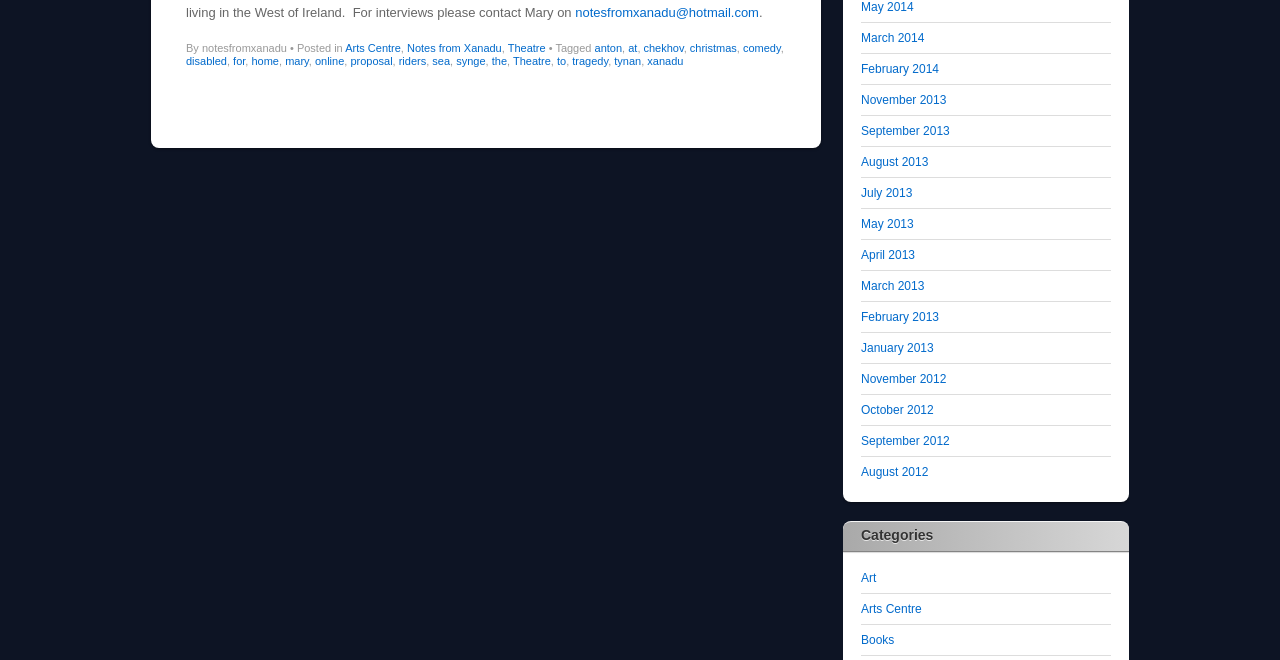Provide your answer in one word or a succinct phrase for the question: 
What is the tag listed after 'anton' in the footer section?

at